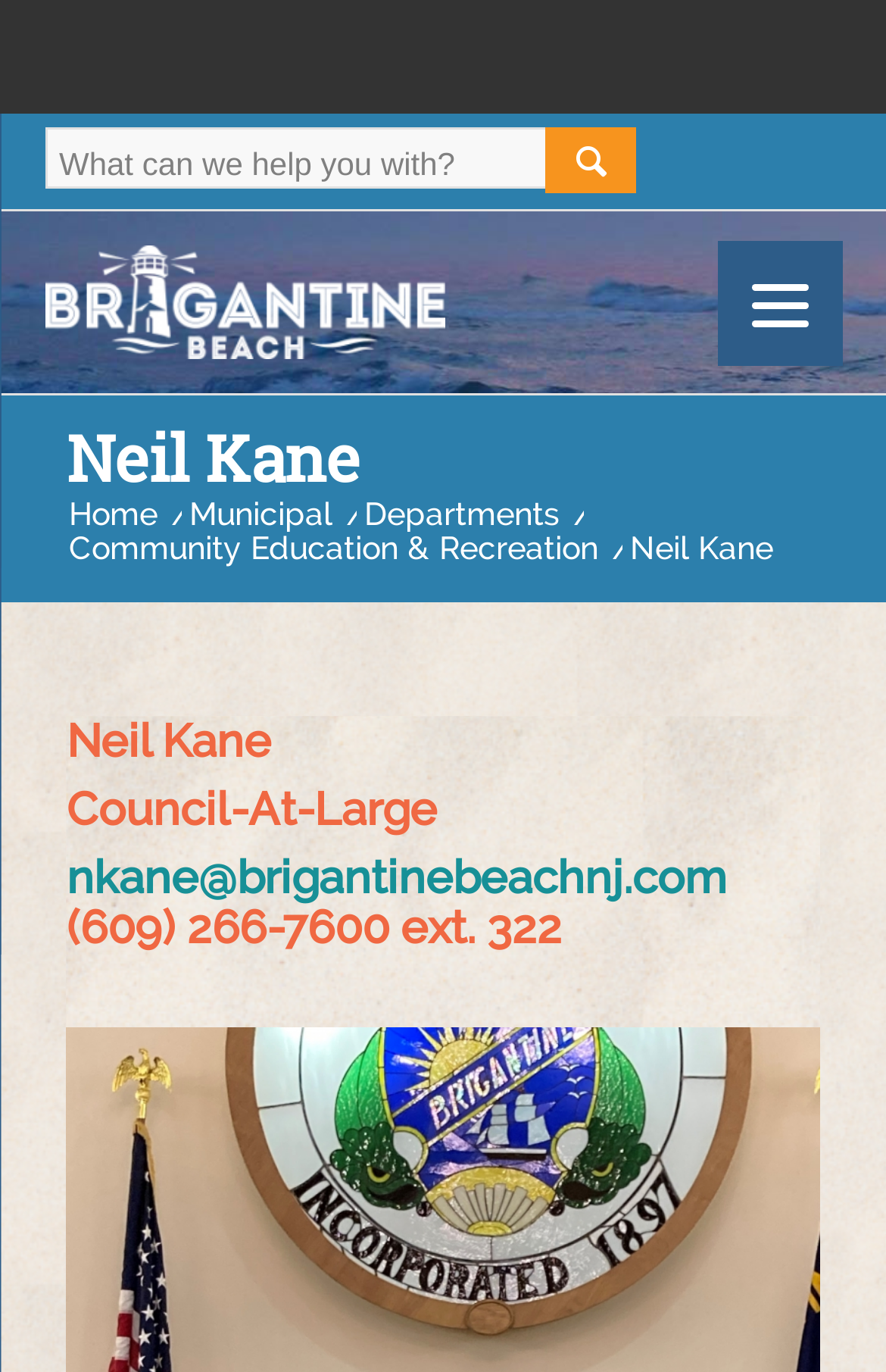Locate the bounding box coordinates of the element's region that should be clicked to carry out the following instruction: "contact Neil Kane". The coordinates need to be four float numbers between 0 and 1, i.e., [left, top, right, bottom].

[0.075, 0.619, 0.819, 0.659]